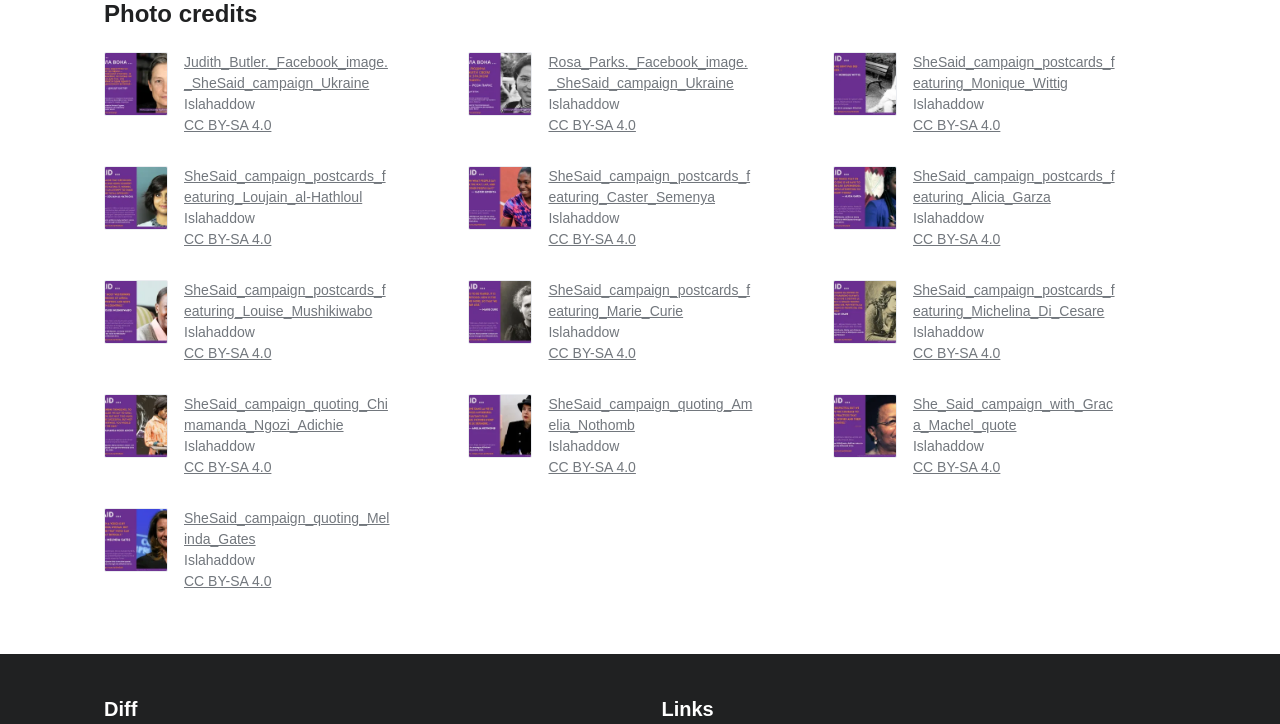Please identify the coordinates of the bounding box for the clickable region that will accomplish this instruction: "Read about Rosa Parks".

[0.429, 0.075, 0.584, 0.126]